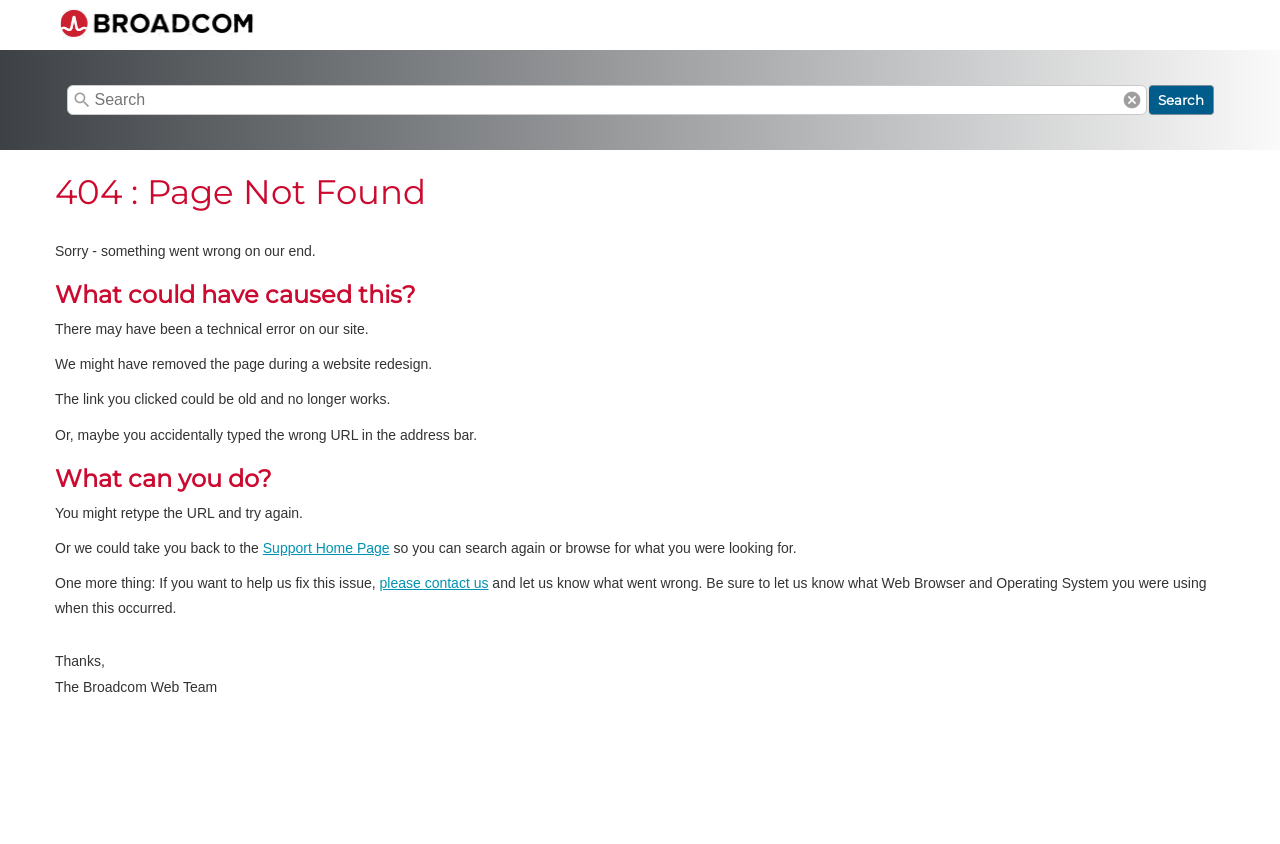Find the bounding box of the web element that fits this description: "Zahra’s Past Catching up Quick".

None